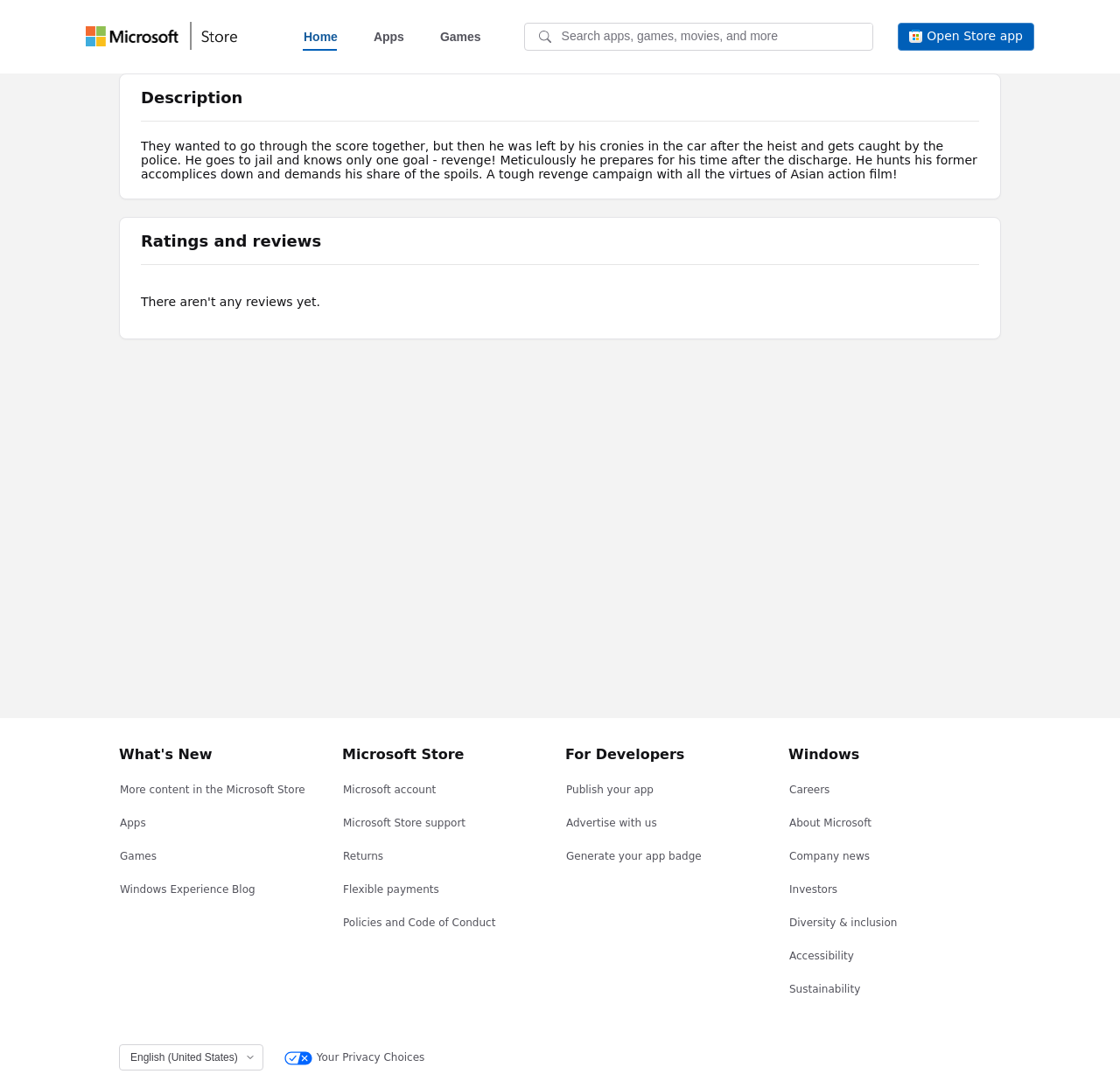What is the rating and review section for?
Using the image as a reference, answer with just one word or a short phrase.

Product ratings and reviews